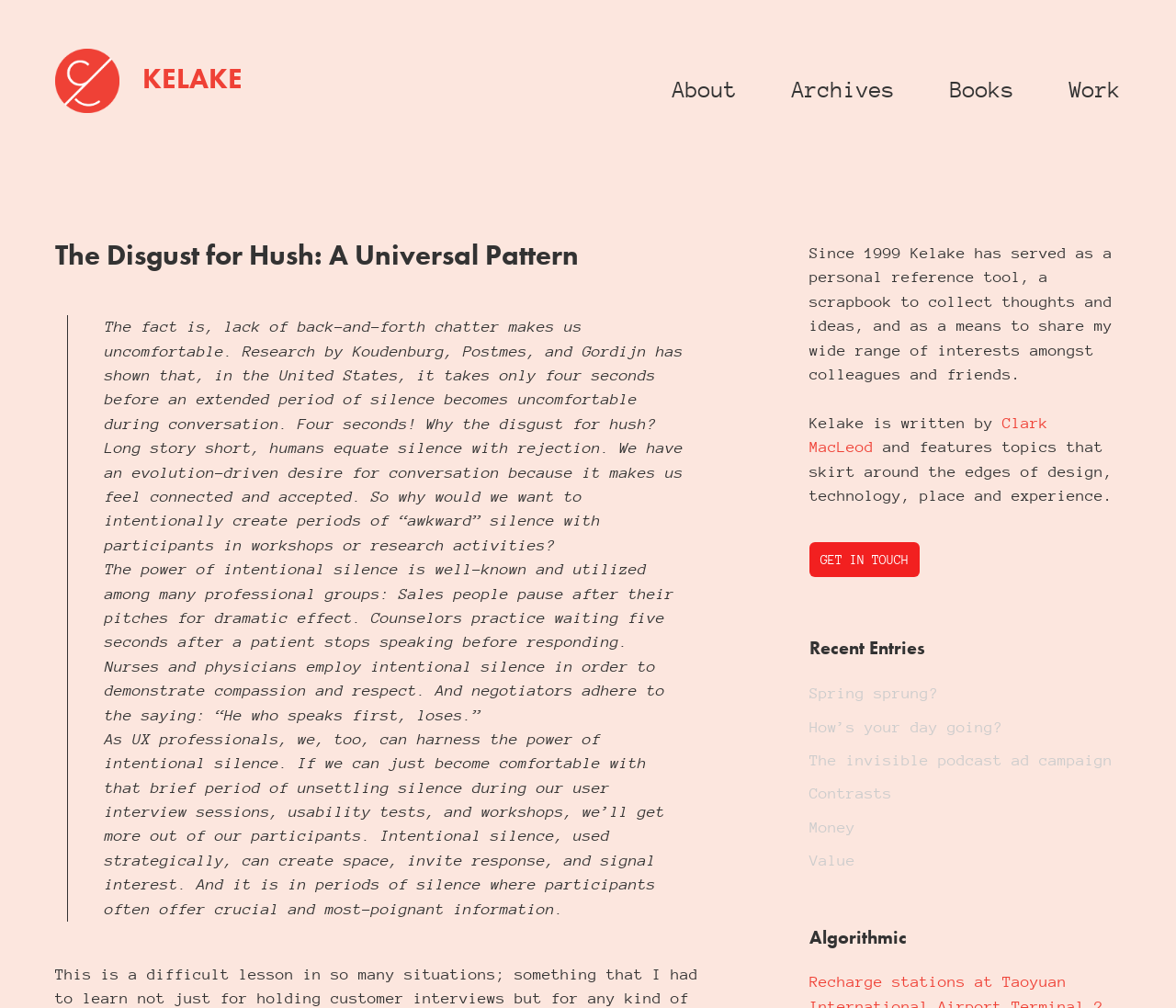Who is the author of the website?
Using the image provided, answer with just one word or phrase.

Clark MacLeod